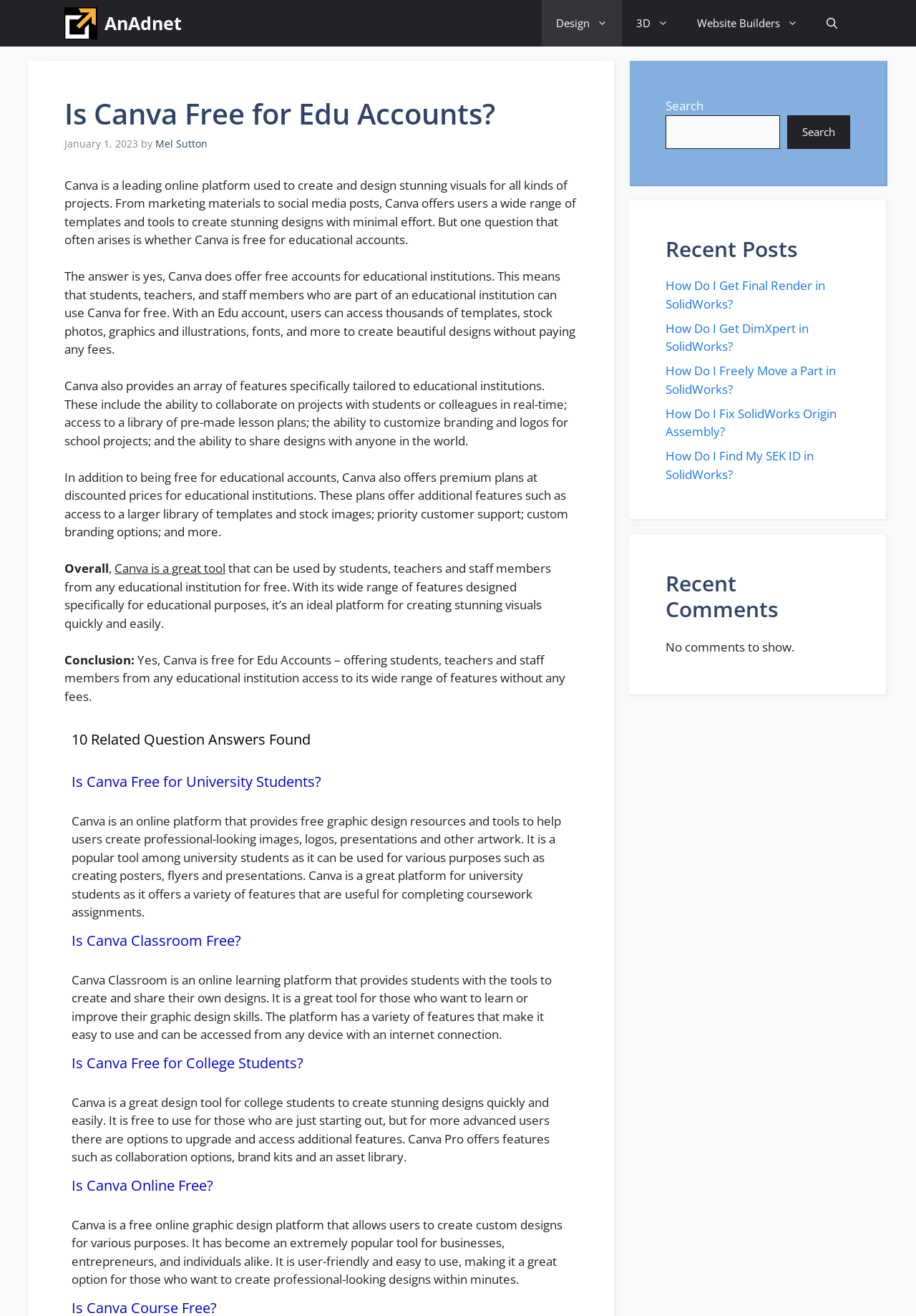How many related question answers are found?
Please look at the screenshot and answer in one word or a short phrase.

10